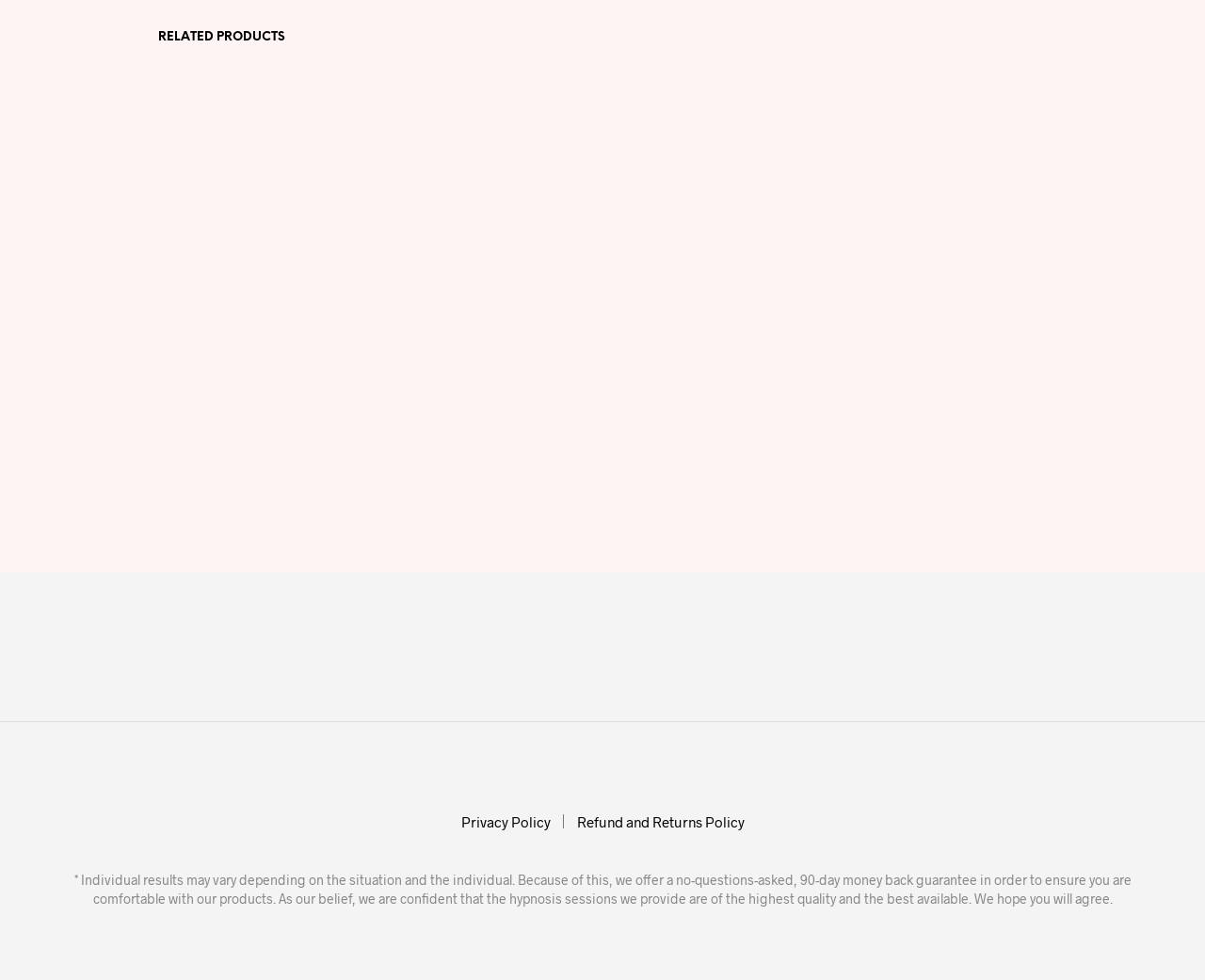What is the guarantee offered by the website?
We need a detailed and meticulous answer to the question.

The website offers a 90-day money back guarantee, as stated in the StaticText element at the bottom of the page, which says 'we offer a no-questions-asked, 90-day money back guarantee in order to ensure you are comfortable with our products'.